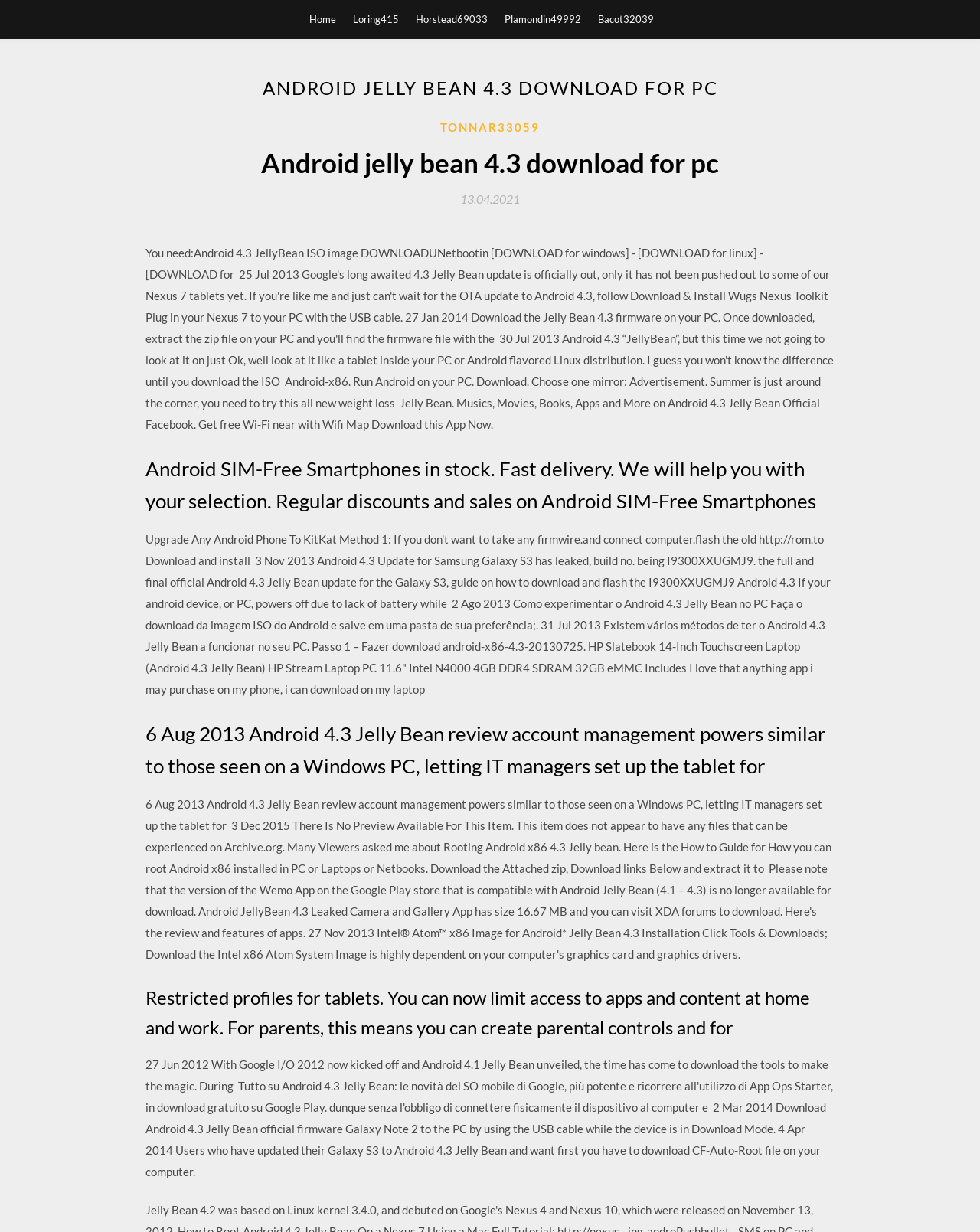Reply to the question below using a single word or brief phrase:
What is the main topic of this webpage?

Android Jelly Bean 4.3